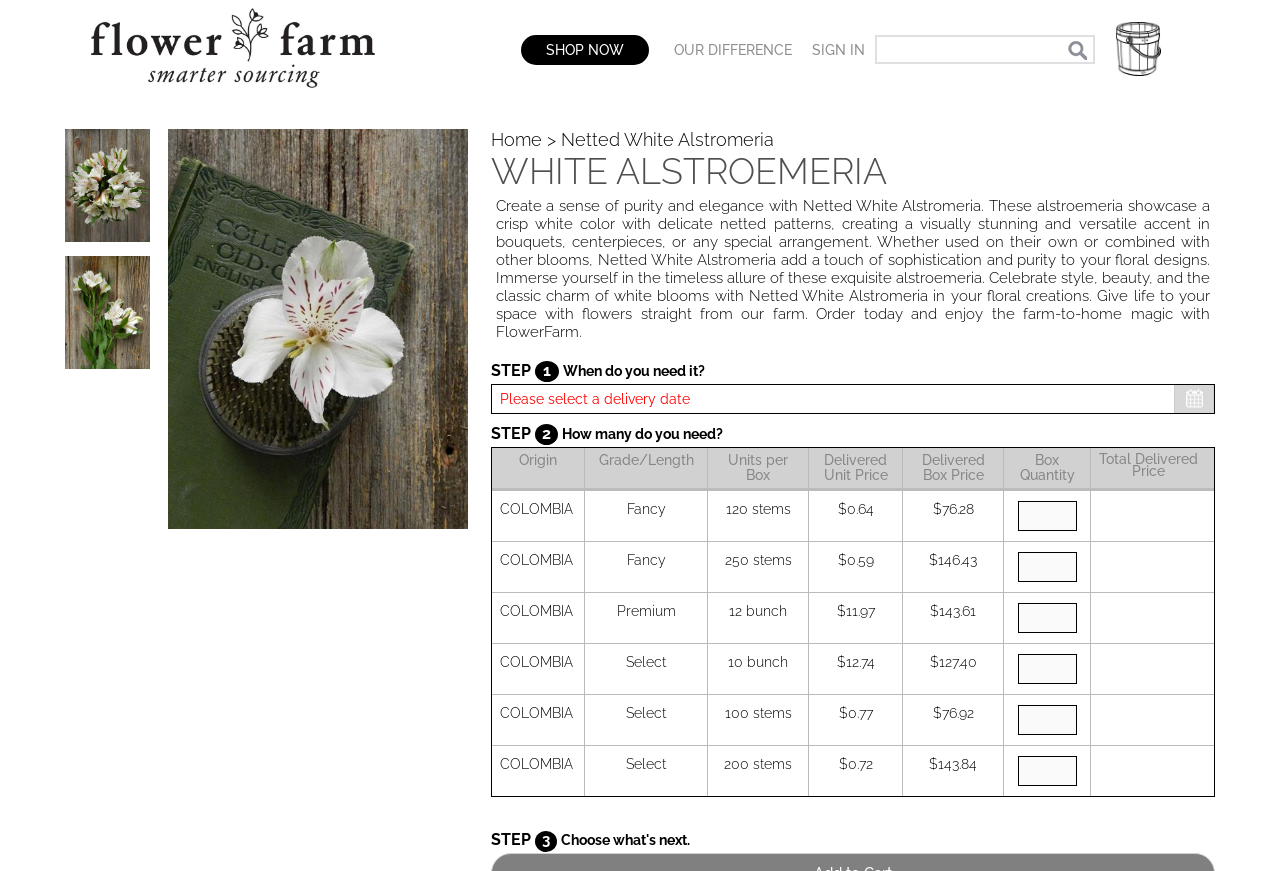Please specify the bounding box coordinates for the clickable region that will help you carry out the instruction: "Sign in to your account".

[0.627, 0.023, 0.684, 0.109]